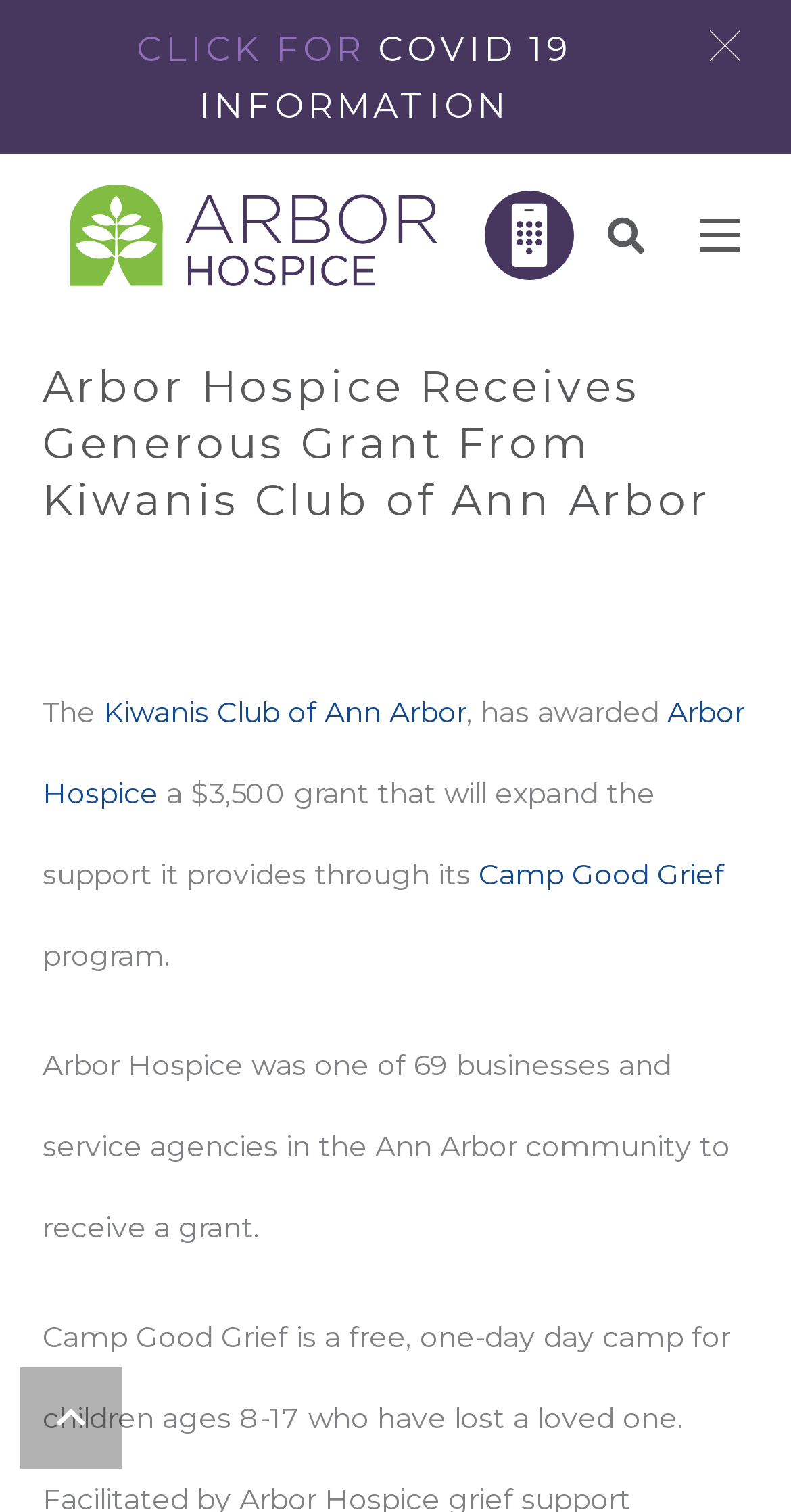How many businesses and service agencies received grants in the Ann Arbor community?
Using the image as a reference, answer the question in detail.

I read the text on the webpage and found that 69 businesses and service agencies in the Ann Arbor community received grants.